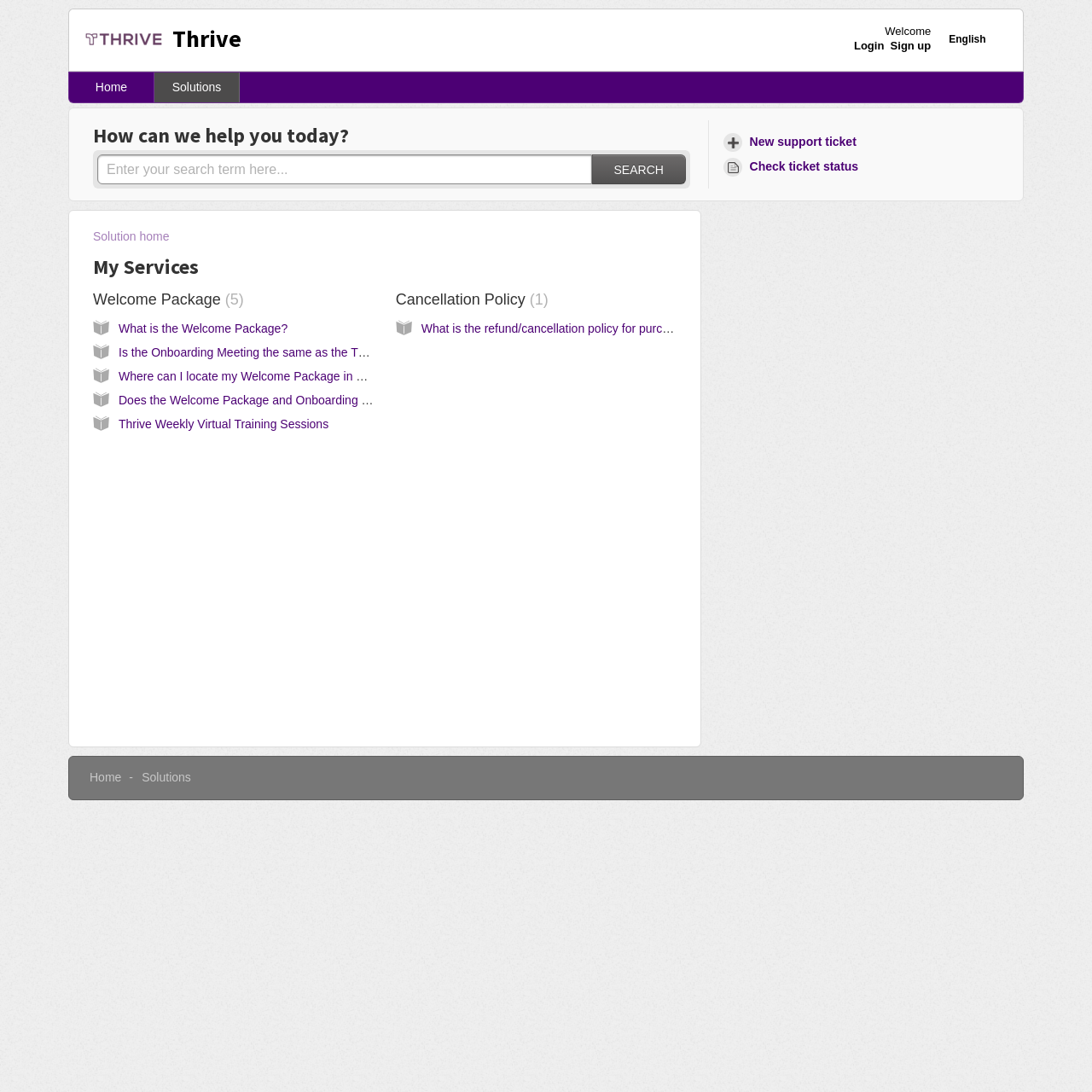Please identify the coordinates of the bounding box for the clickable region that will accomplish this instruction: "Create a new support ticket".

[0.661, 0.119, 0.79, 0.142]